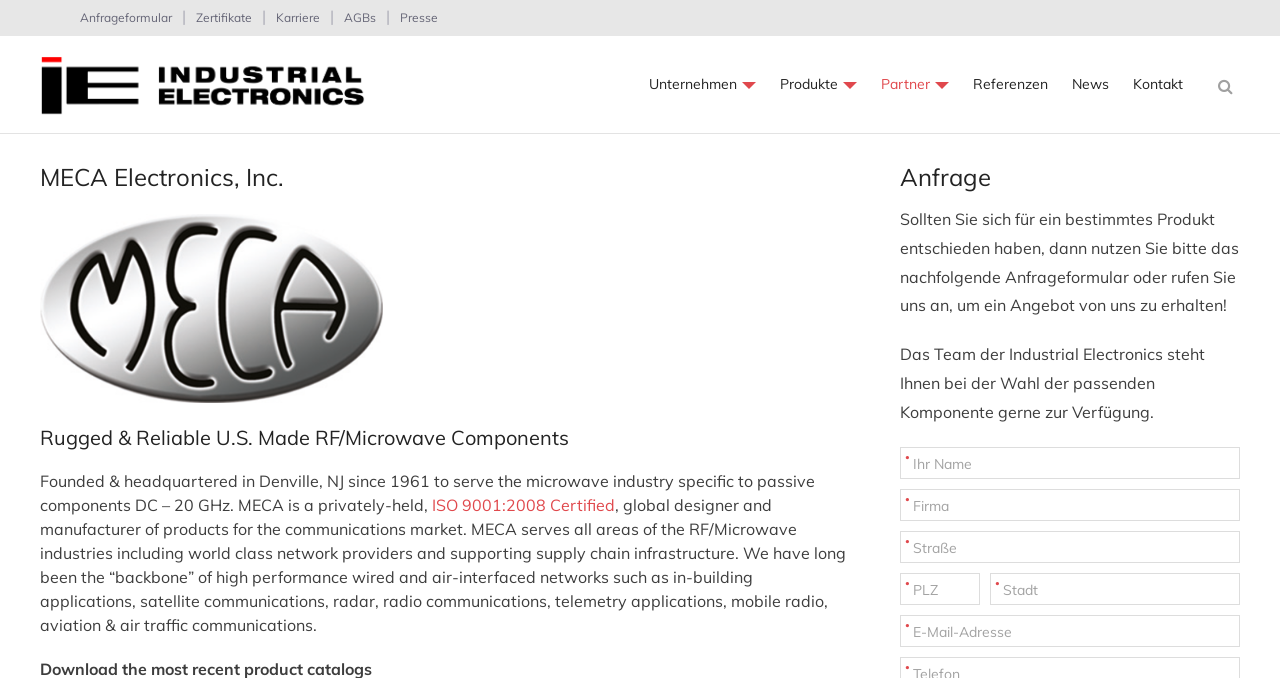Determine the bounding box for the UI element described here: "name="street" placeholder="Straße"".

[0.703, 0.783, 0.969, 0.83]